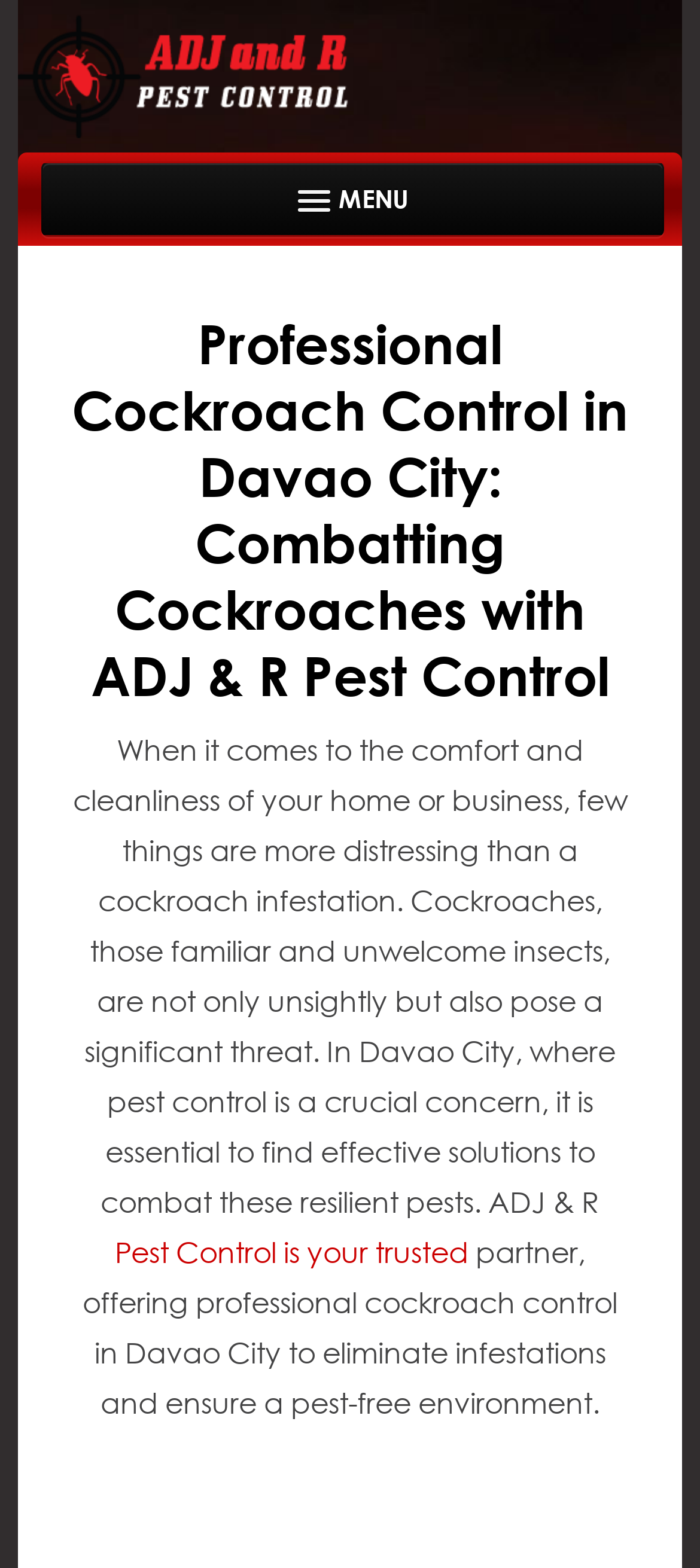What is the name of the pest control company?
Please utilize the information in the image to give a detailed response to the question.

I found the answer by looking at the logo description 'Pest Control Logo' and the text 'ADJ & R Pest Control is your trusted partner...' which indicates that ADJ & R Pest Control is the name of the company.